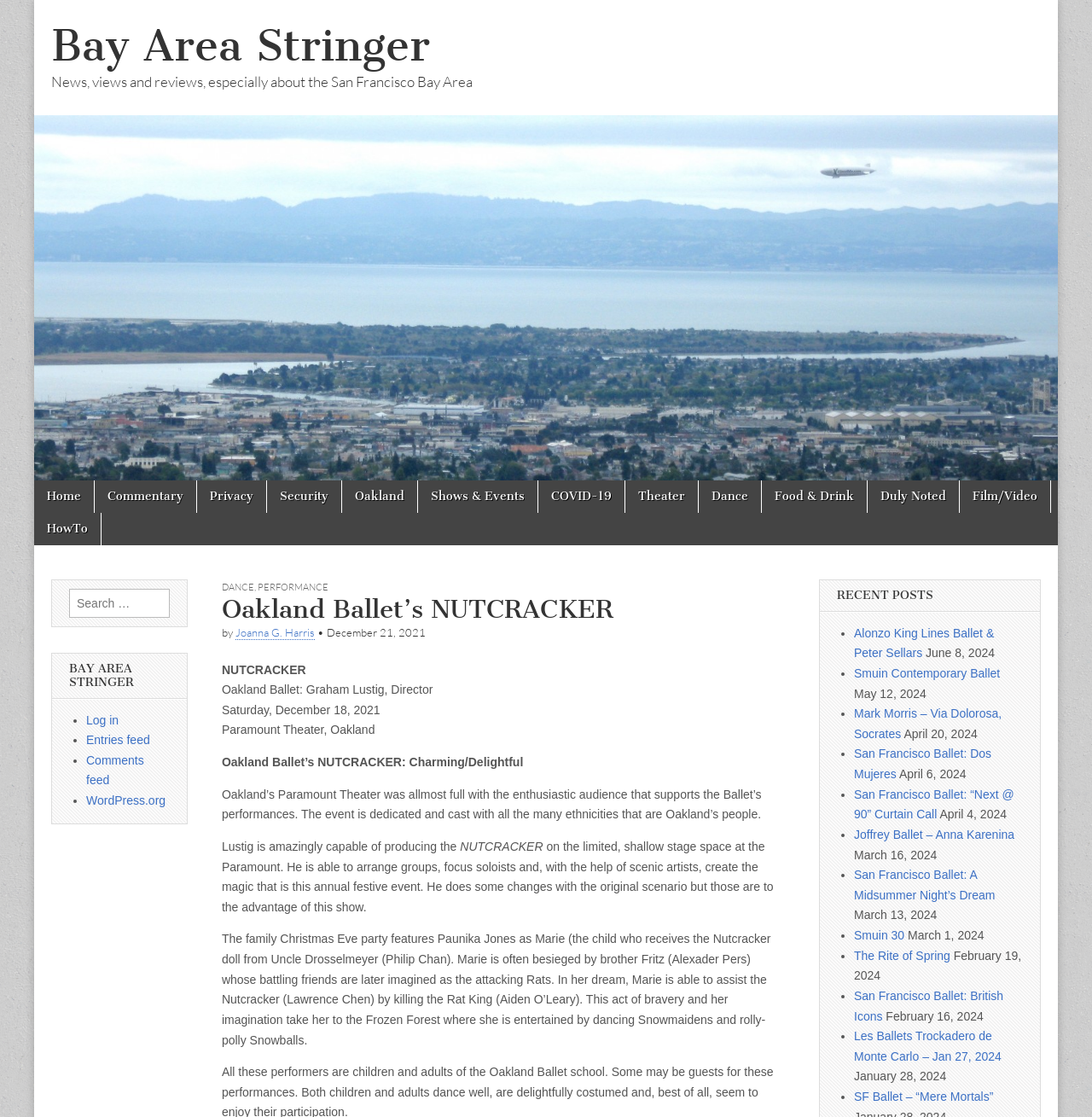Pinpoint the bounding box coordinates of the clickable element needed to complete the instruction: "Click on the 'Home' link". The coordinates should be provided as four float numbers between 0 and 1: [left, top, right, bottom].

[0.031, 0.43, 0.086, 0.459]